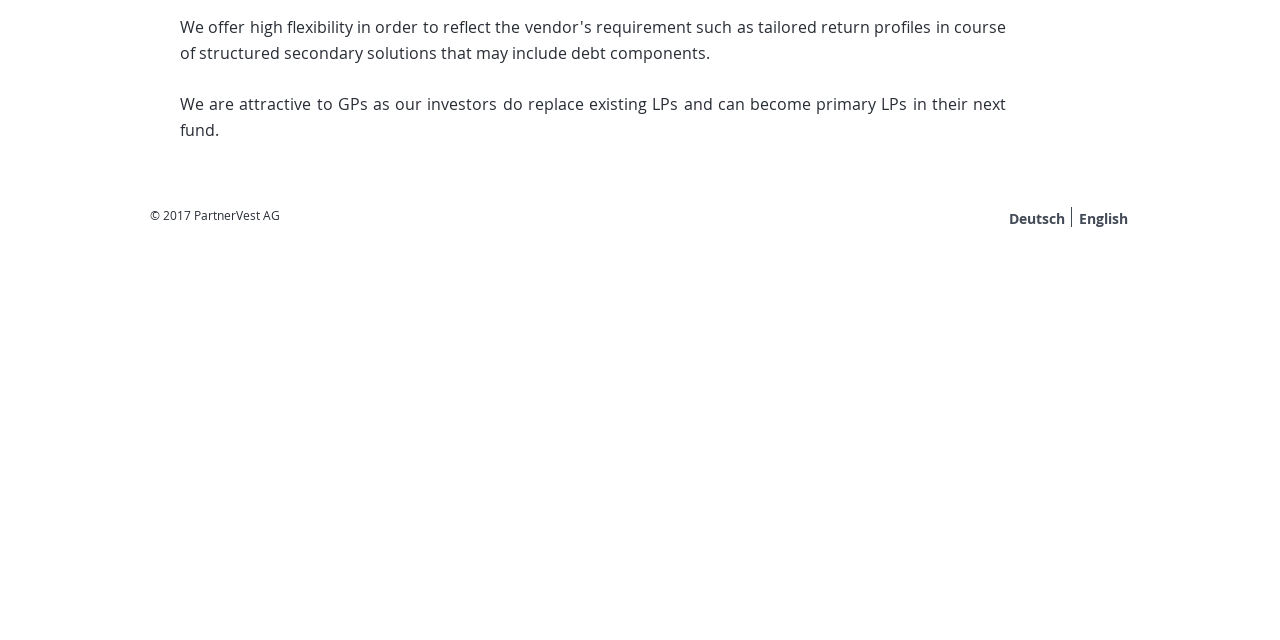Identify the bounding box coordinates for the UI element described as: "English".

[0.841, 0.324, 0.883, 0.358]